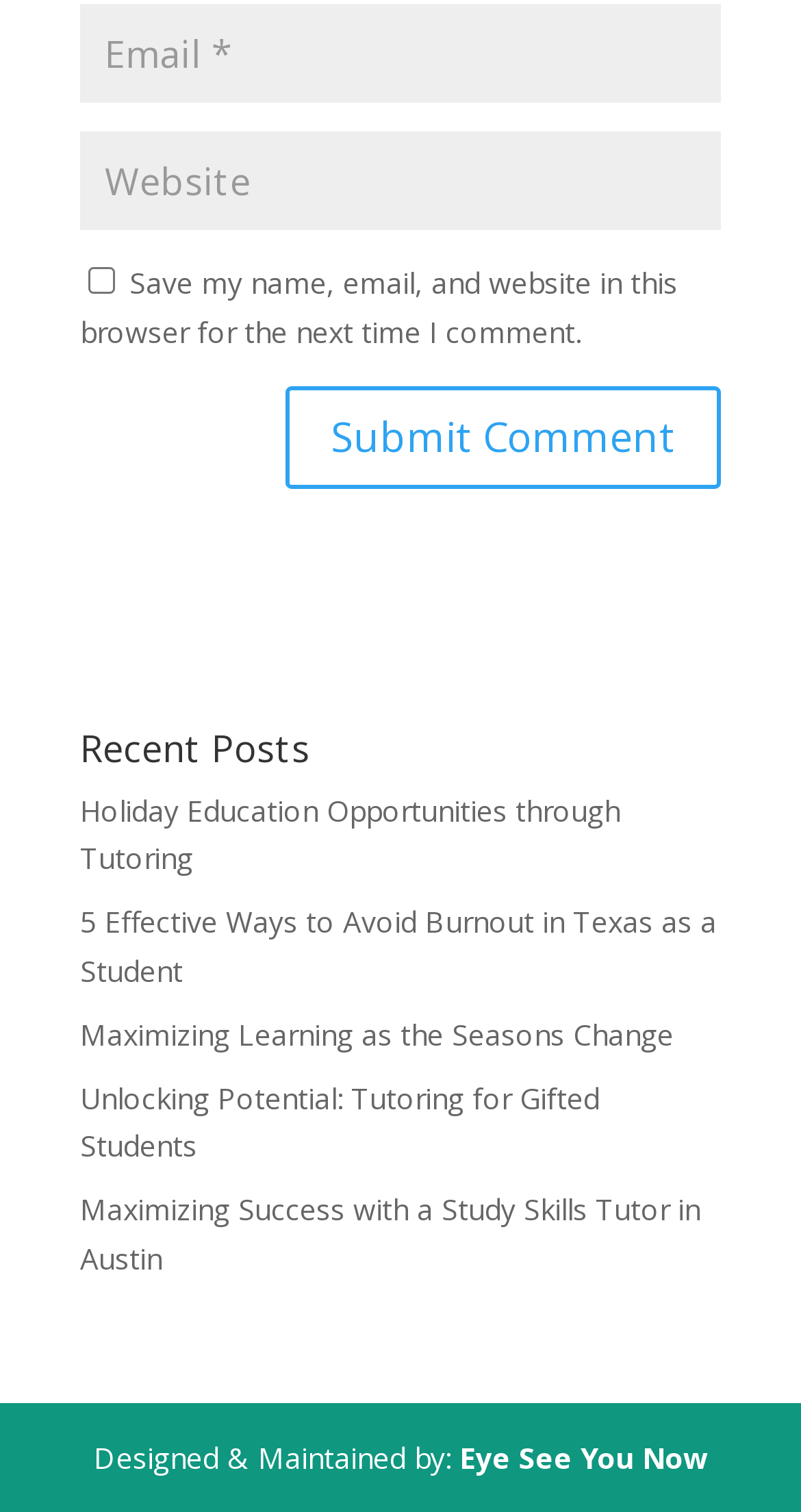Can you pinpoint the bounding box coordinates for the clickable element required for this instruction: "Submit a comment"? The coordinates should be four float numbers between 0 and 1, i.e., [left, top, right, bottom].

[0.356, 0.255, 0.9, 0.323]